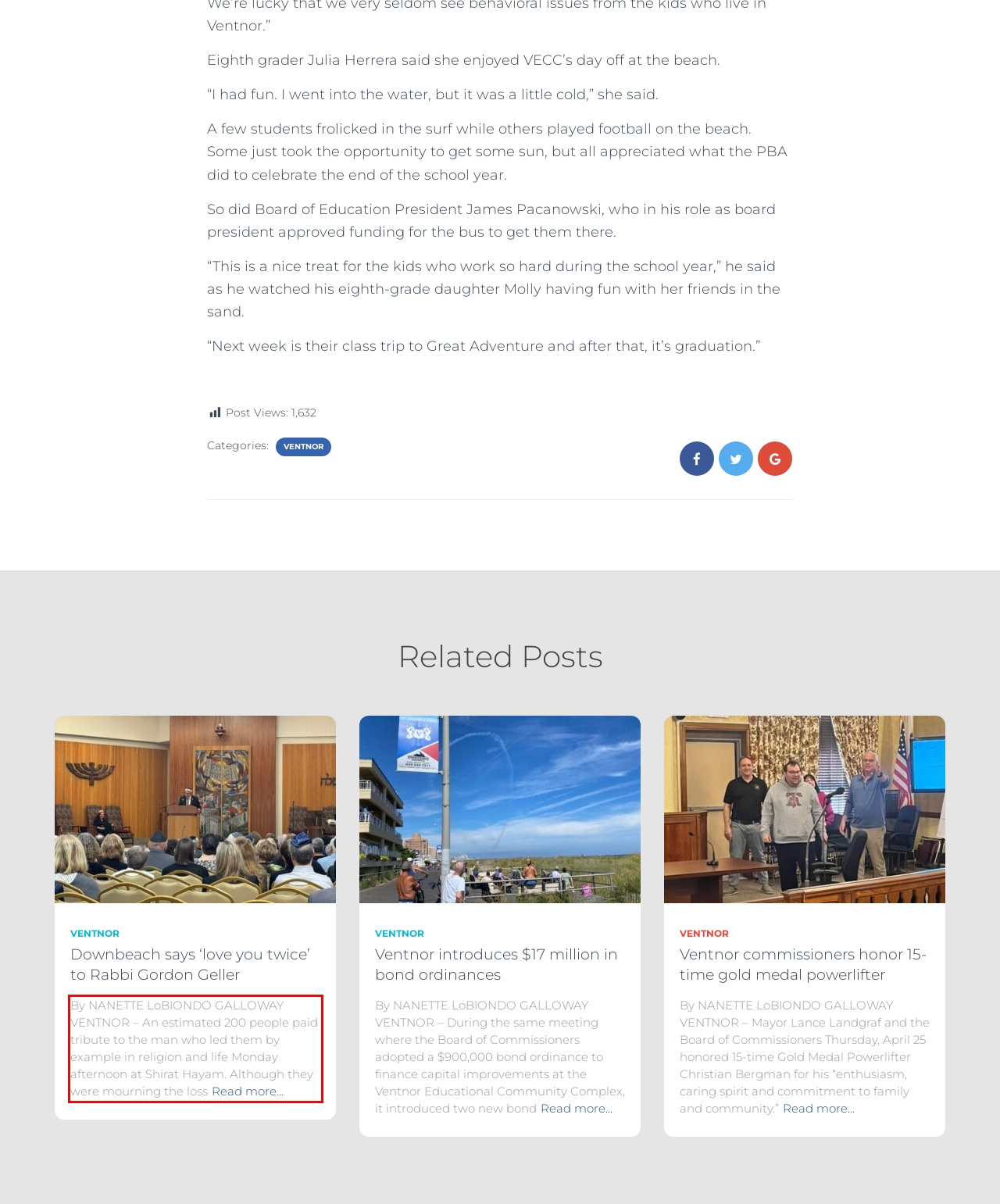Examine the webpage screenshot, find the red bounding box, and extract the text content within this marked area.

By NANETTE LoBIONDO GALLOWAY VENTNOR – An estimated 200 people paid tribute to the man who led them by example in religion and life Monday afternoon at Shirat Hayam. Although they were mourning the lossRead more…